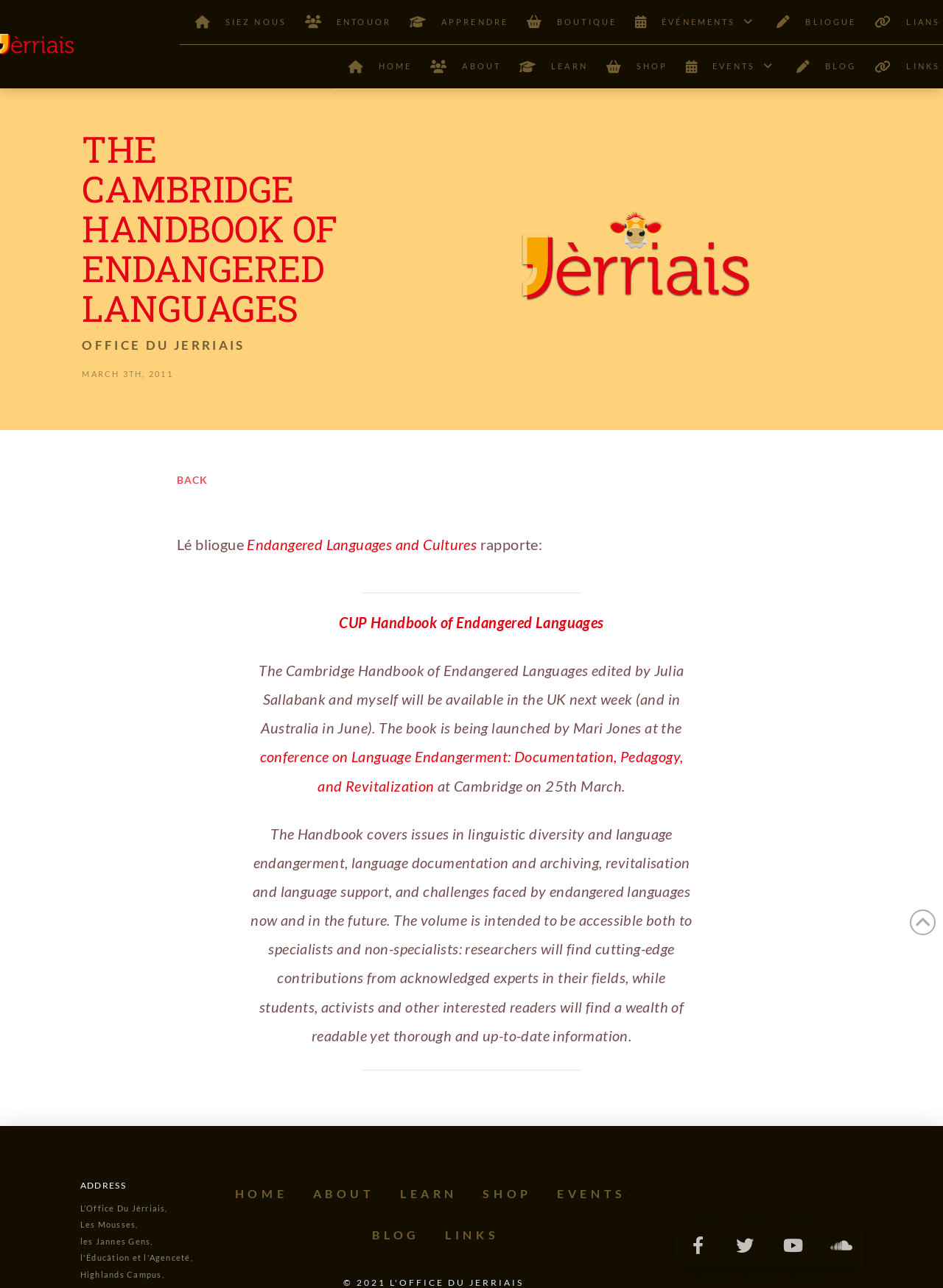Who edited the handbook?
Could you answer the question in a detailed manner, providing as much information as possible?

The editors of the handbook are mentioned in the blockquote element, where it says 'The Cambridge Handbook of Endangered Languages edited by Julia Sallabank and myself...' The author of the webpage is also one of the editors, as indicated by the phrase 'myself'.